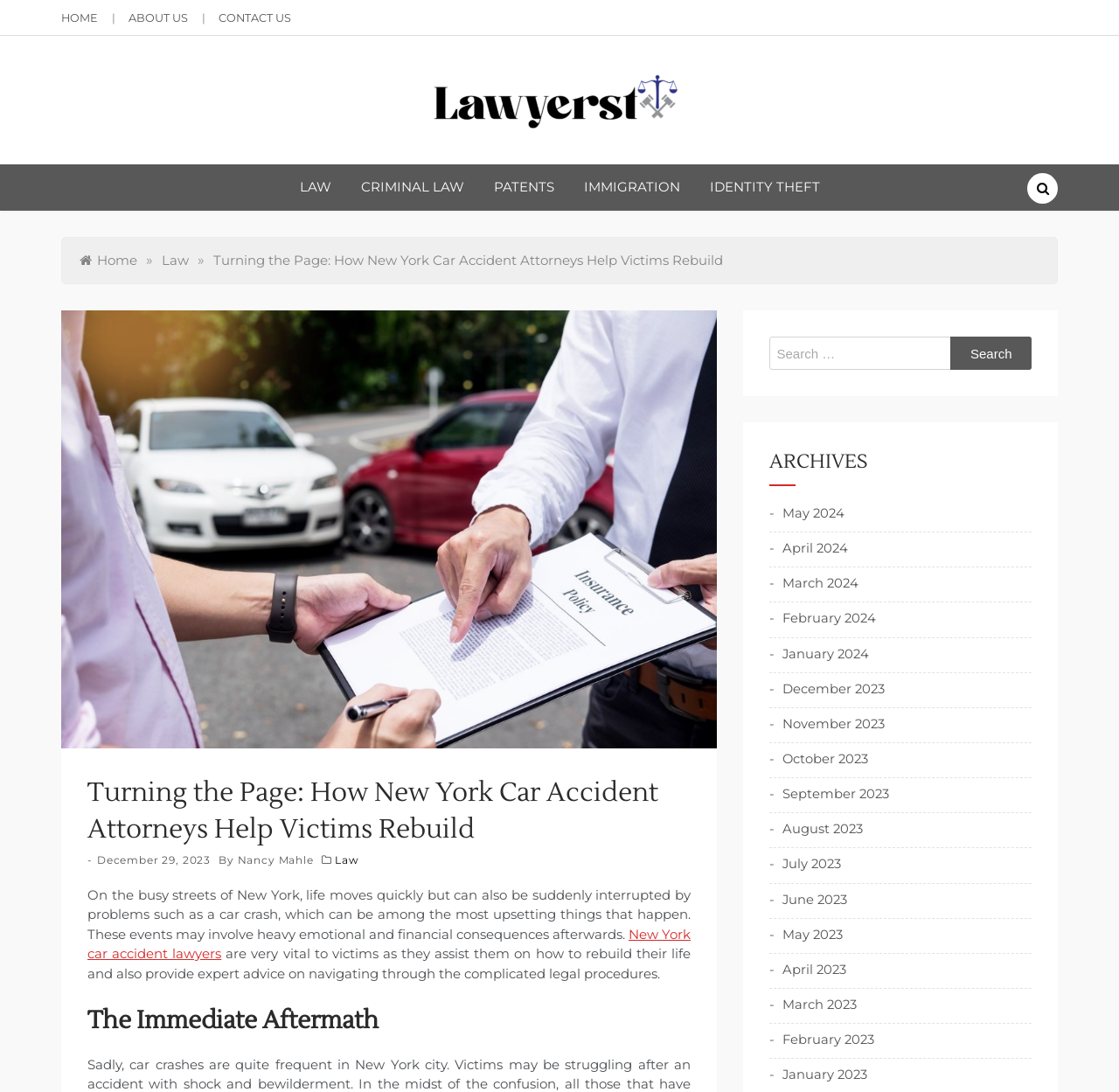Pinpoint the bounding box coordinates of the clickable element to carry out the following instruction: "Click on the HOME link."

[0.055, 0.011, 0.088, 0.023]